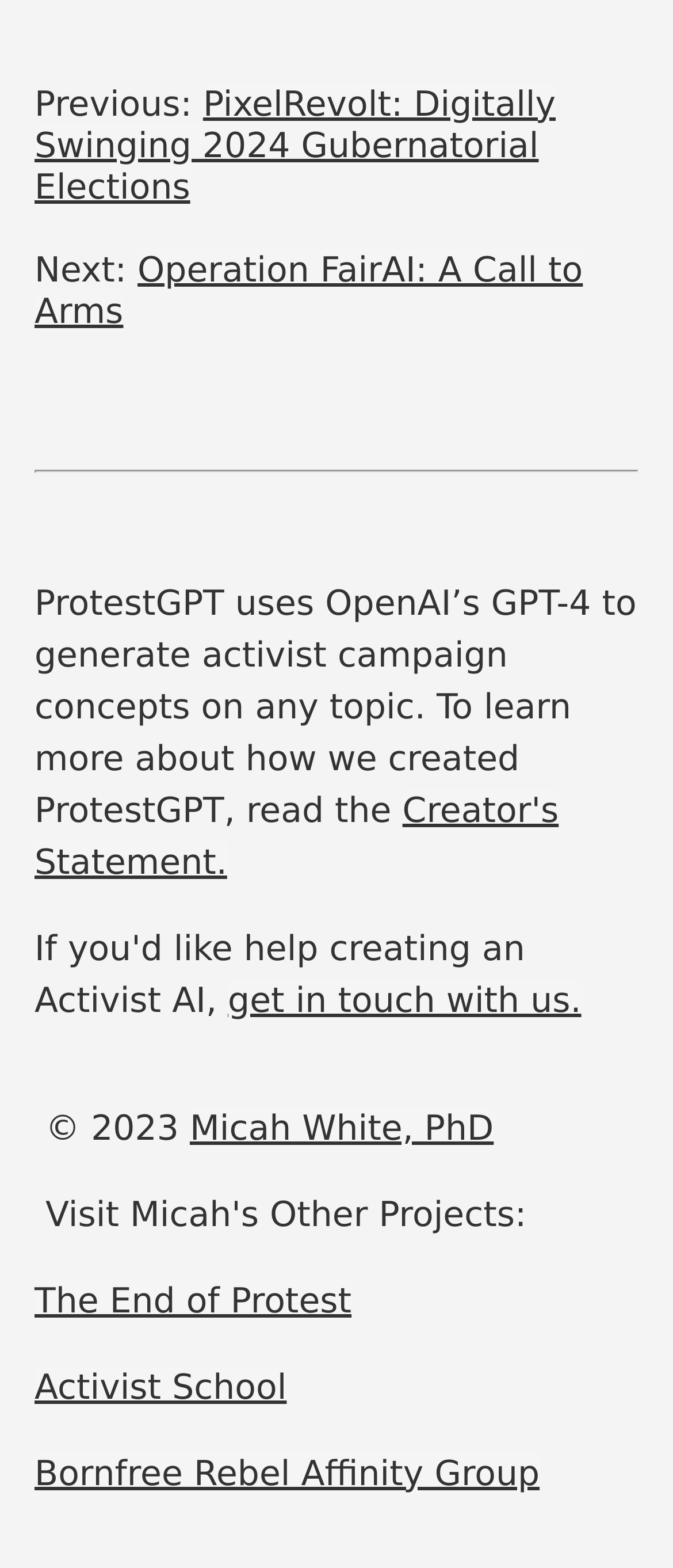Identify the bounding box for the described UI element: "get in touch with us.".

[0.339, 0.624, 0.864, 0.651]